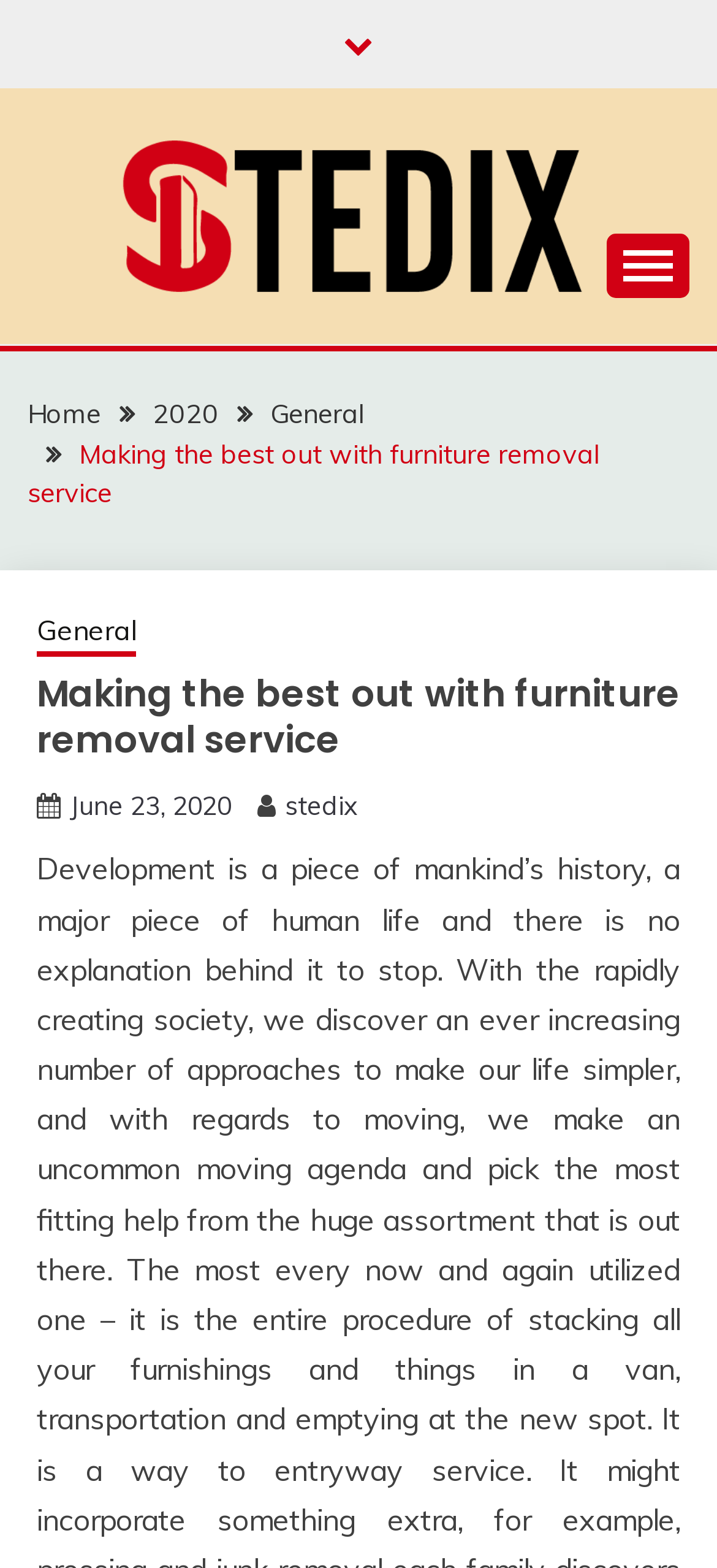Identify the bounding box coordinates of the element to click to follow this instruction: 'Visit the General category'. Ensure the coordinates are four float values between 0 and 1, provided as [left, top, right, bottom].

[0.377, 0.253, 0.508, 0.275]